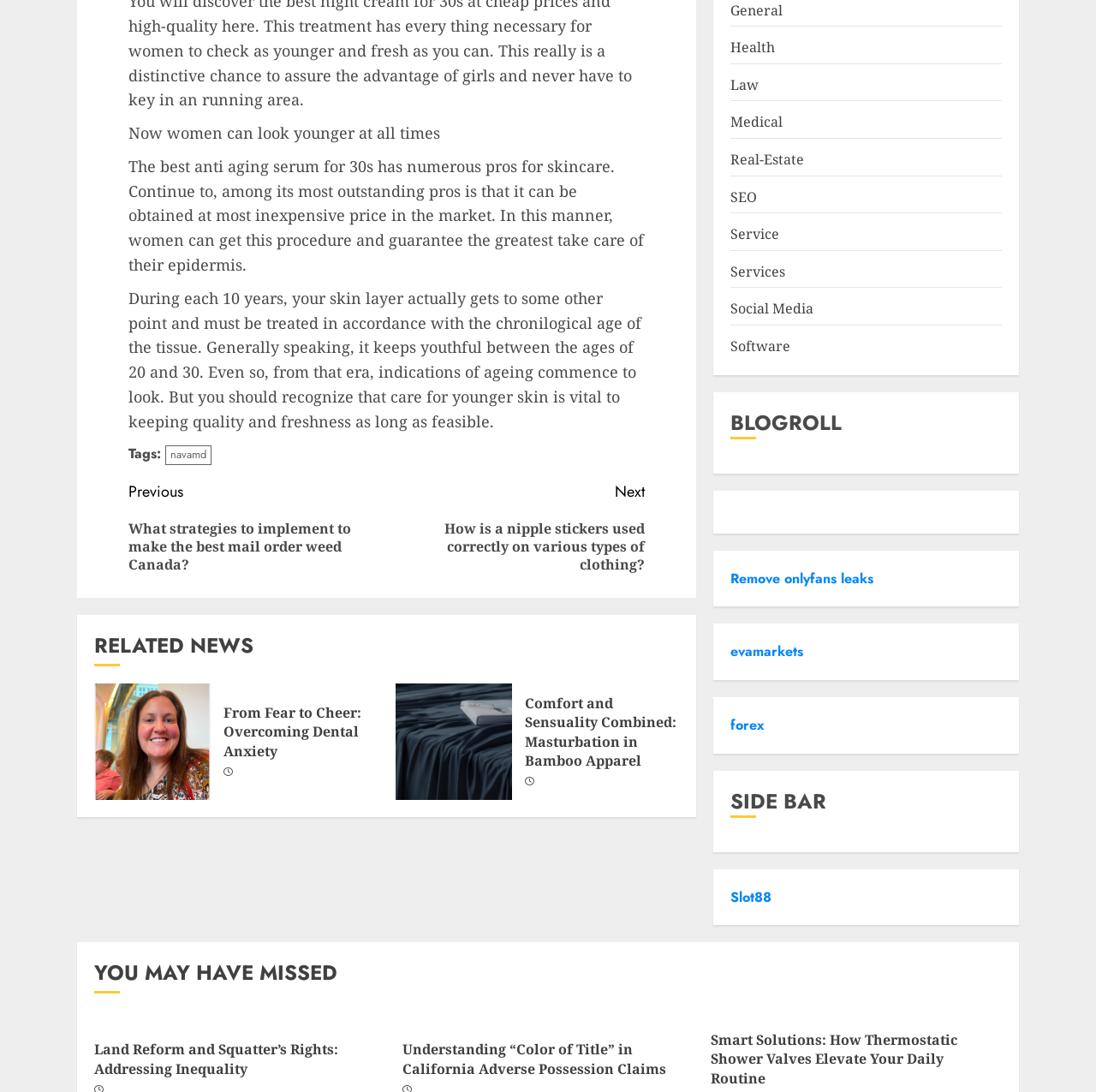From the screenshot, find the bounding box of the UI element matching this description: "Medical". Supply the bounding box coordinates in the form [left, top, right, bottom], each a float between 0 and 1.

[0.667, 0.103, 0.714, 0.121]